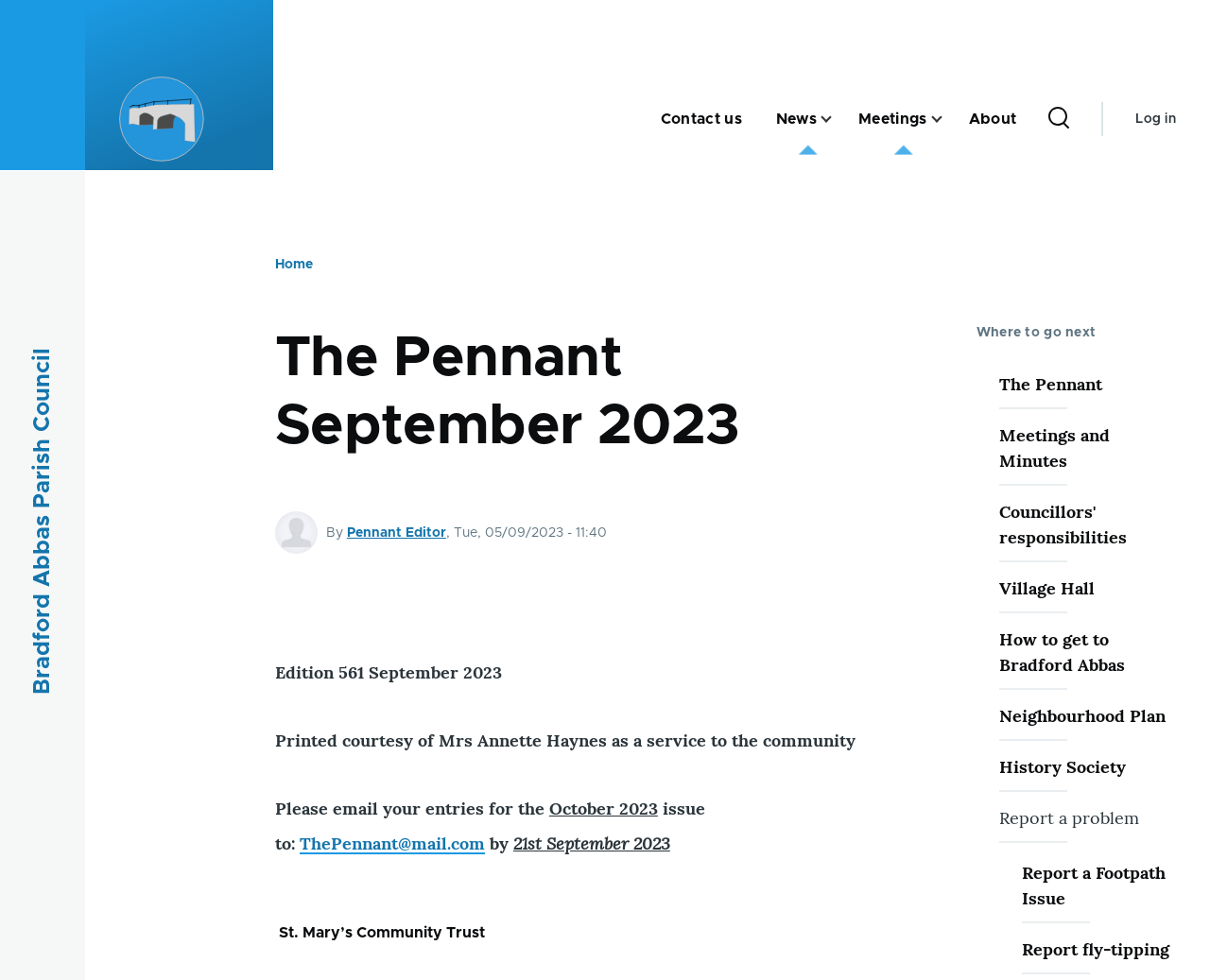Please specify the bounding box coordinates for the clickable region that will help you carry out the instruction: "Click the 'Home' link".

[0.098, 0.078, 0.169, 0.165]